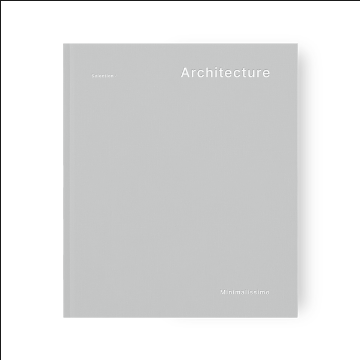Describe the image with as much detail as possible.

The image features a sleek and modern hardcover book titled "Architecture," showcasing a minimalist design that reflects the aesthetic principles of minimalism itself. The cover is a soft gray color, emphasizing simplicity and elegance. The title "Architecture" is prominently displayed in a clean, bold font at the center, while the word "Minimalissimo" is subtly positioned at the bottom, suggesting a focus on minimalist architecture and design. This book appears to be part of a curated collection, possibly aimed at exploring built environments through a minimalist lens, as indicated in the surrounding text discussing minimalist concepts and furniture designs.